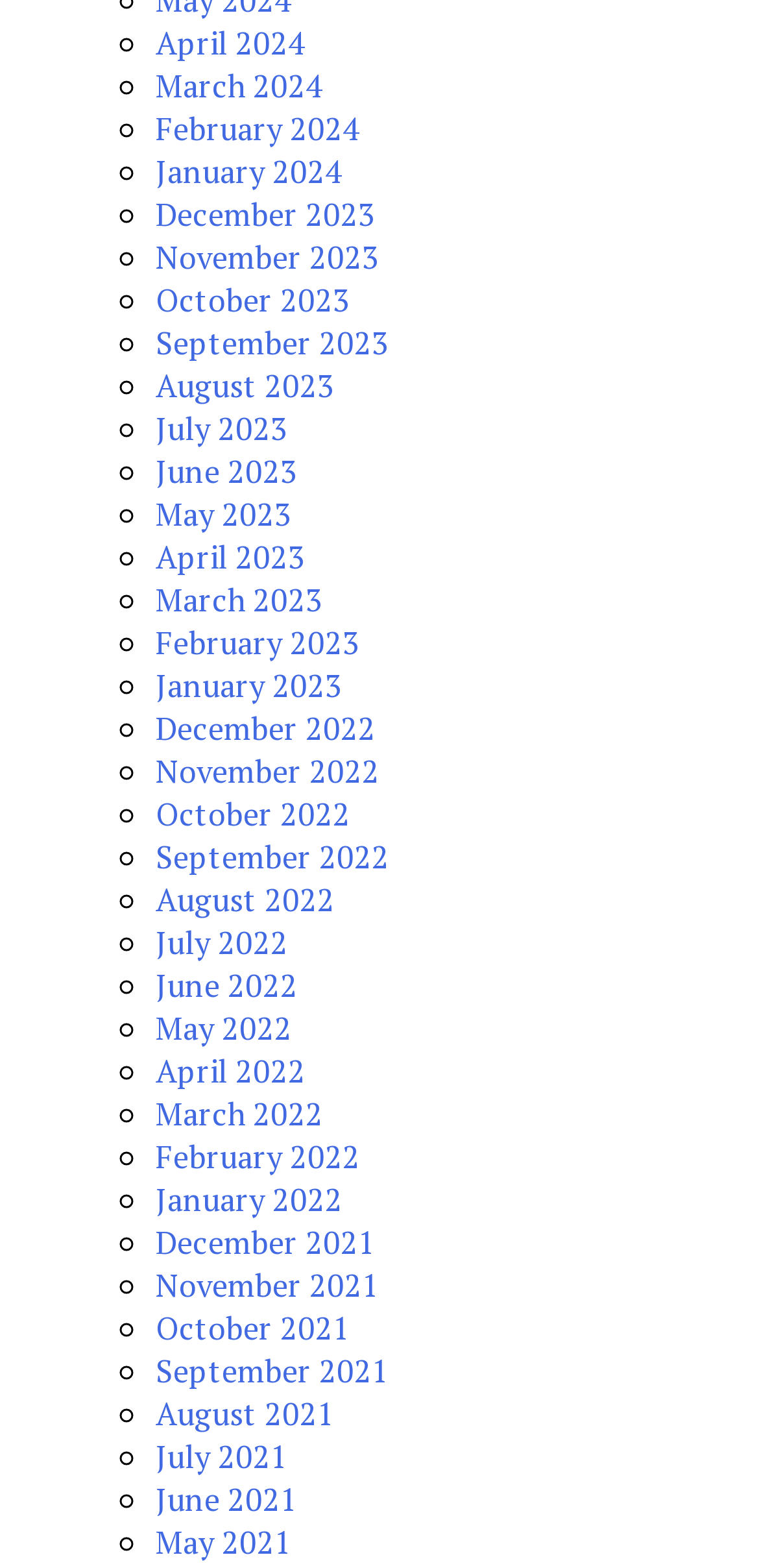Please identify the bounding box coordinates of the element's region that needs to be clicked to fulfill the following instruction: "follow Which plans are considered “small”?". The bounding box coordinates should consist of four float numbers between 0 and 1, i.e., [left, top, right, bottom].

None